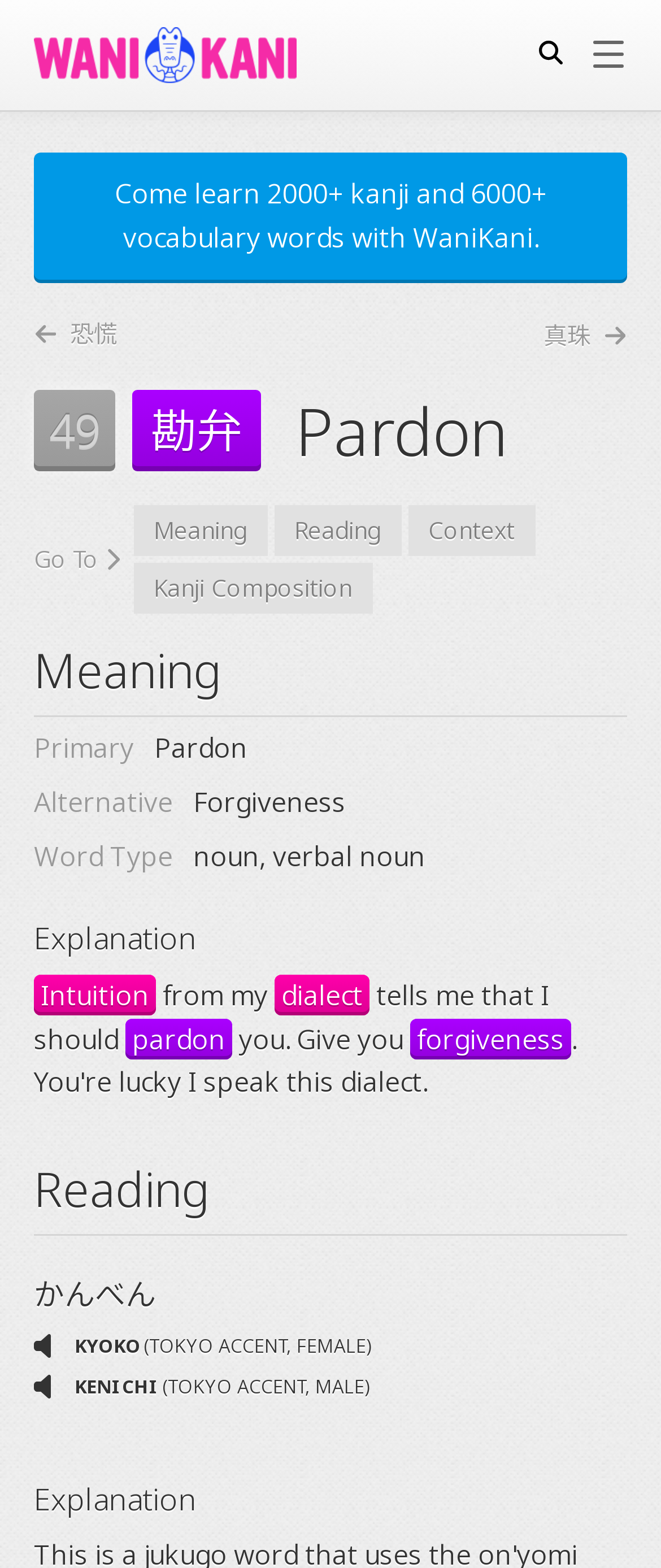How many links are there on the webpage?
Provide an in-depth answer to the question, covering all aspects.

I counted the number of link elements on the webpage, and there are 9 links in total, including 'WaniKani', 'Search', 'Menu', 'Come learn 2000+ kanji and 6000+ vocabulary words with WaniKani.', '恐慌', '真珠', '49', 'Meaning', 'Reading', and 'Context'.